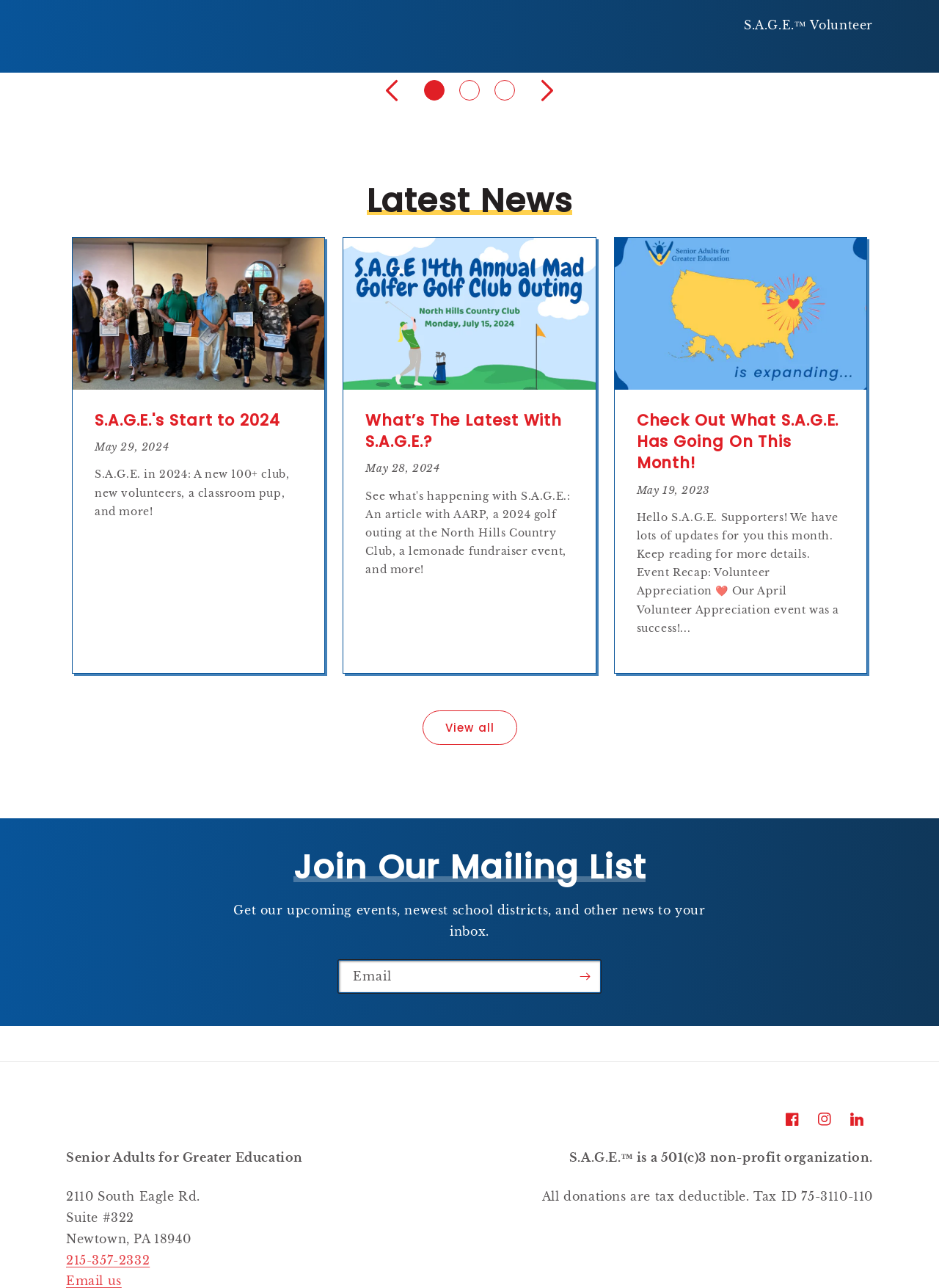Please locate the bounding box coordinates for the element that should be clicked to achieve the following instruction: "View the 'Latest News'". Ensure the coordinates are given as four float numbers between 0 and 1, i.e., [left, top, right, bottom].

[0.39, 0.141, 0.61, 0.167]